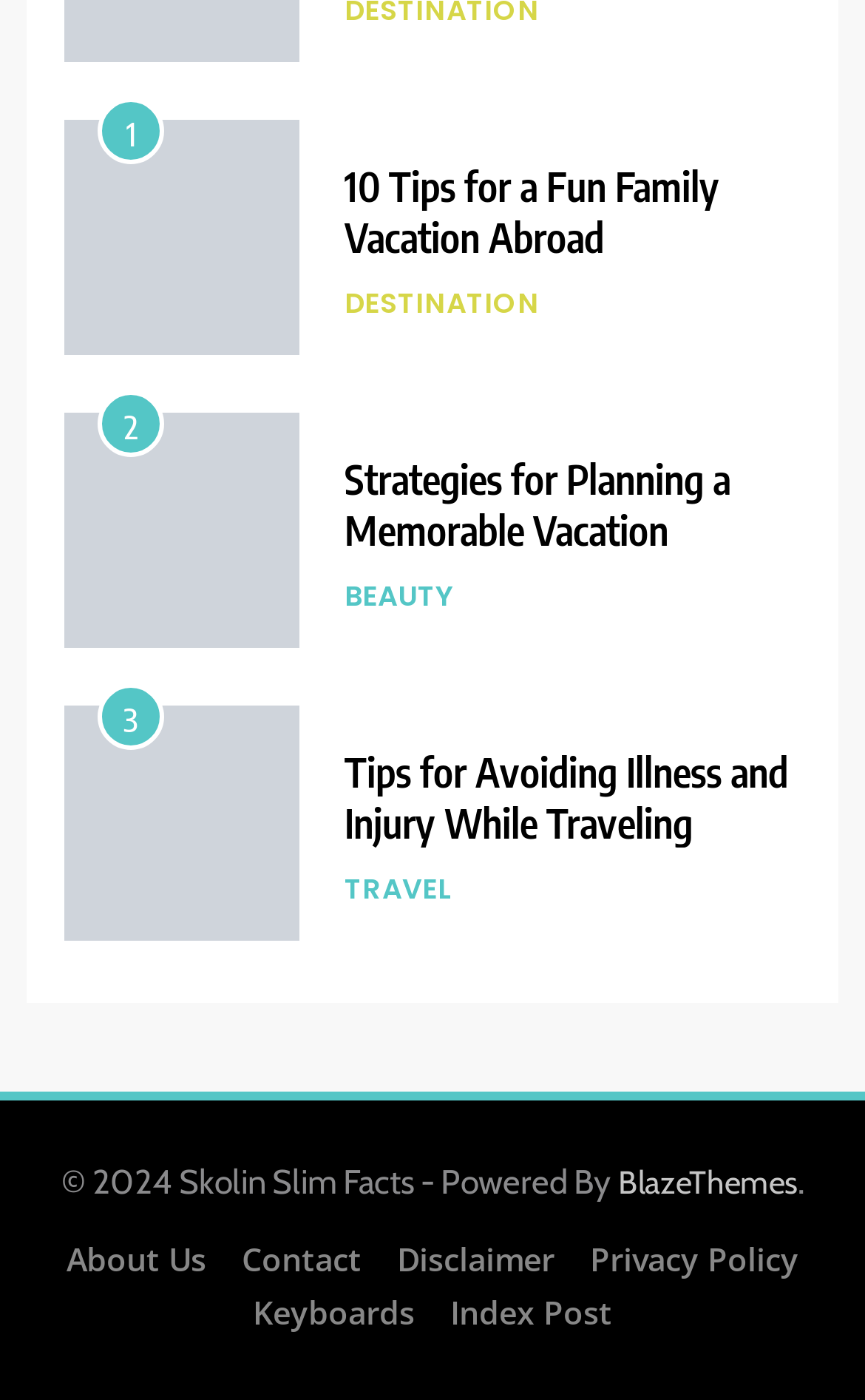Please determine the bounding box coordinates for the element that should be clicked to follow these instructions: "contact the website administrator".

[0.279, 0.884, 0.418, 0.914]